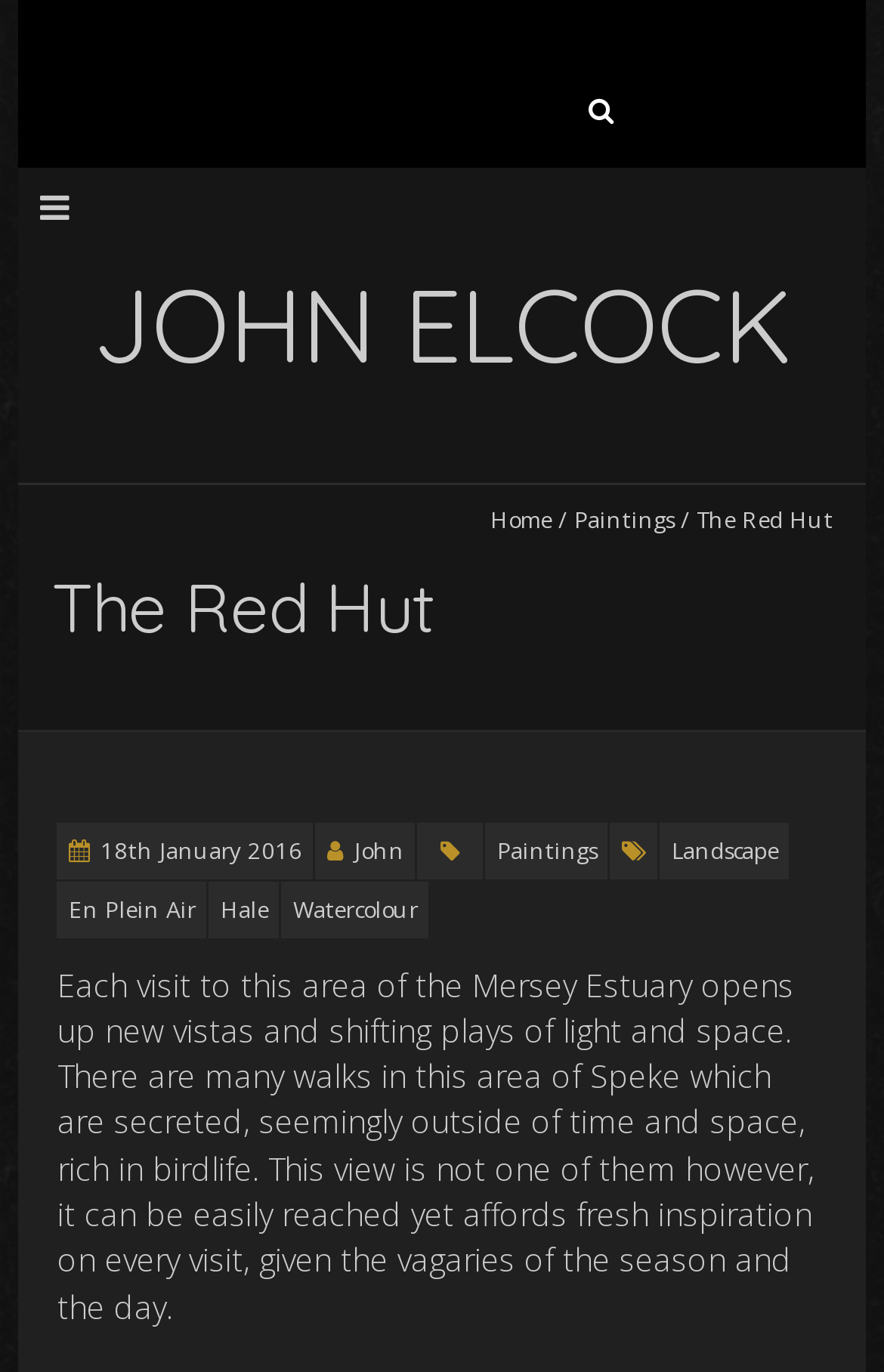Please specify the coordinates of the bounding box for the element that should be clicked to carry out this instruction: "Go to the home page". The coordinates must be four float numbers between 0 and 1, formatted as [left, top, right, bottom].

[0.554, 0.366, 0.624, 0.389]